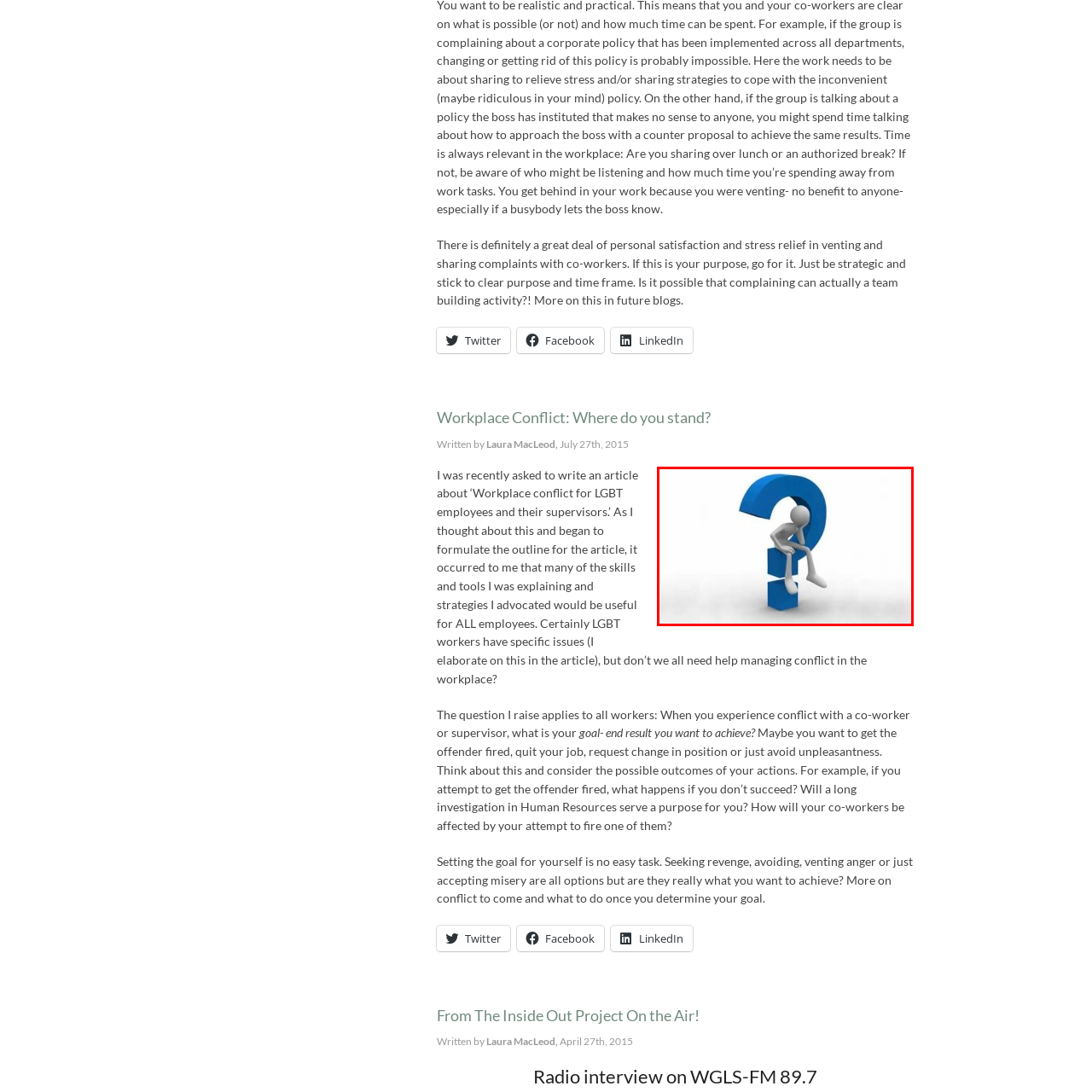Give a detailed account of the picture within the red bounded area.

The image depicts a minimalist scene portraying a stylized figure sitting thoughtfully on a large blue question mark. This imagery symbolizes contemplation, inquiry, and the complexities of decision-making, particularly within the context of workplace dynamics. It aligns well with the theme of the accompanying article, which discusses workplace conflict and the importance of understanding one's goals when navigating interpersonal challenges. The figure's pose conveys a sense of introspection, inviting viewers to reflect on their own experiences and the potential resolutions to conflicts they may face in professional environments.